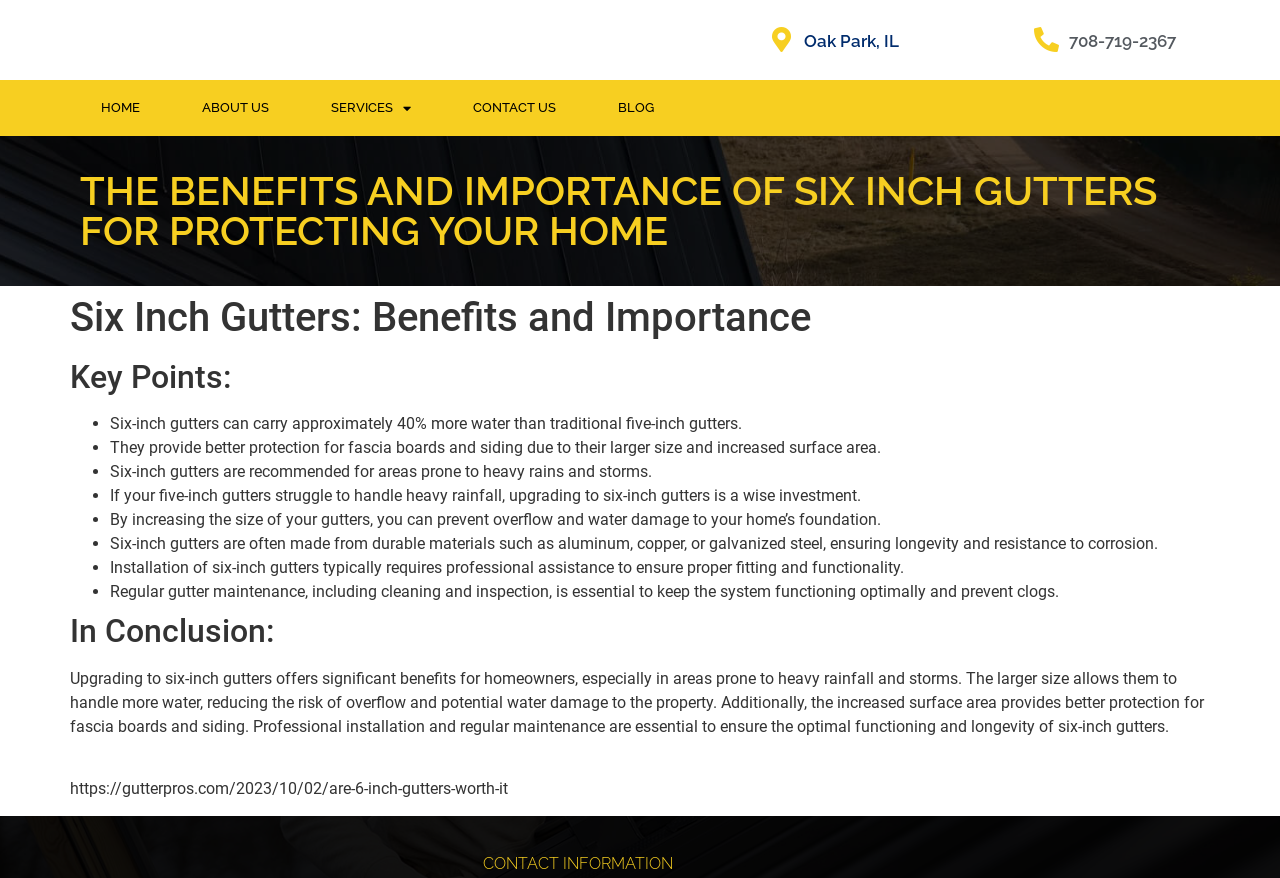Review the image closely and give a comprehensive answer to the question: What is essential to keep the gutter system functioning optimally?

I found this information in the list of key points about six-inch gutters, which is located in the main content area of the webpage. The eighth list item states that 'Regular gutter maintenance, including cleaning and inspection, is essential to keep the system functioning optimally and prevent clogs.'